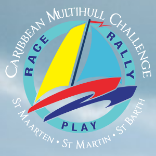Give a comprehensive caption that covers the entire image content.

The image features the vibrant logo of the Caribbean Multihull Challenge, an exciting maritime event that emphasizes the thrill of sailing and racing in beautiful Caribbean waters. The logo prominently displays a stylized multicolored sailboat, representing the races held in locations such as St. Maarten, St. Martin, and St. Barth. Surrounding the sailboat are the words "CARIBBEAN MULTIHULL CHALLENGE," alongside the playful motto "RACE, RALLY, PLAY." This visual captures the spirit of adventure and competition associated with the event, inviting participants and spectators alike to engage in a weekend of thrilling sailing experiences amidst the stunning backdrop of the Caribbean islands.